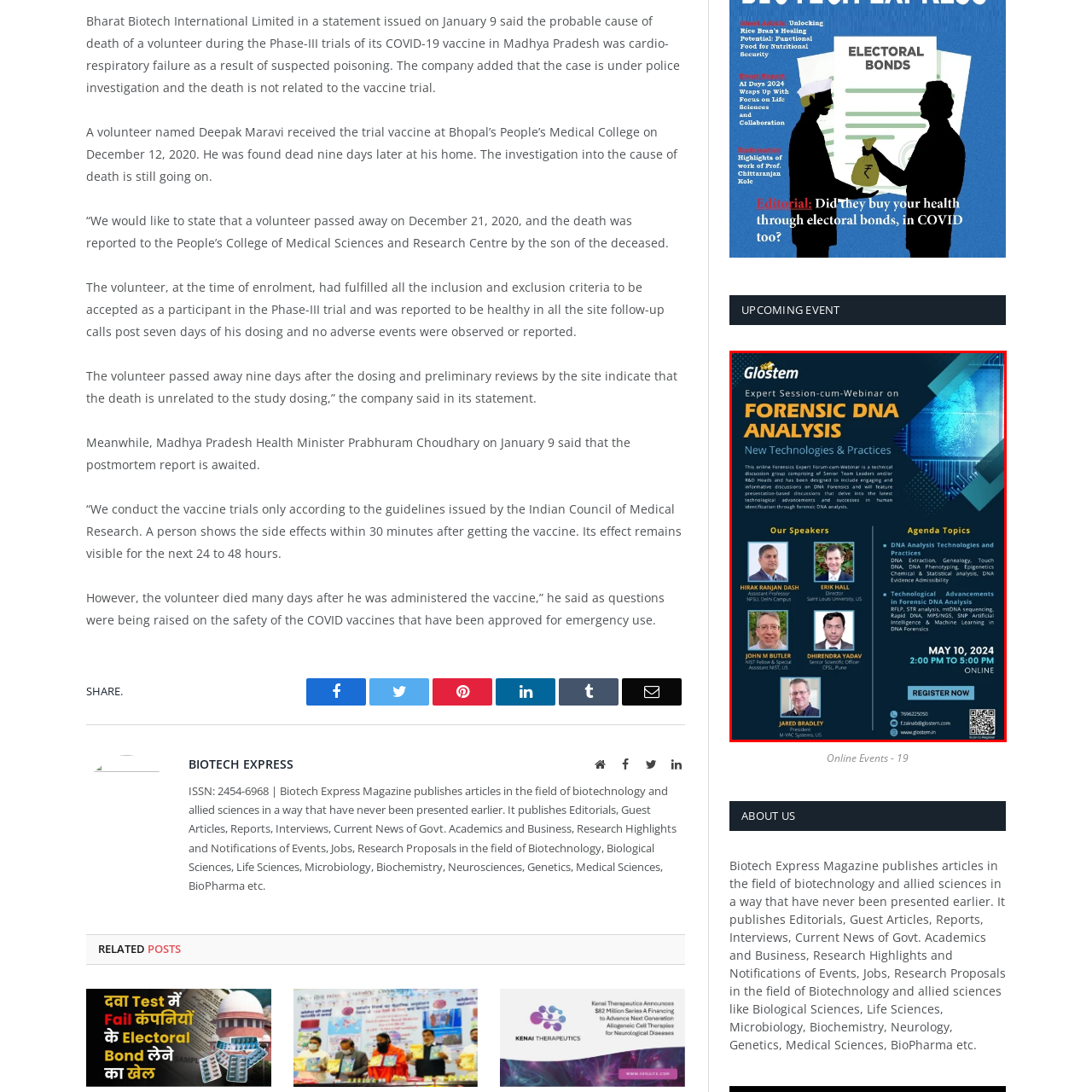Generate an elaborate caption for the image highlighted within the red boundary.

The image announces an upcoming webinar titled "Expert Session-cum-Webinar on Forensic DNA Analysis," emphasizing new technologies and practices in the field. It highlights the event's focus on cutting-edge DNA analysis techniques, featuring prominent speakers from various institutions. The agenda includes discussions on DNA extraction, genotype analysis, and advancements in forensic methodologies. Scheduled for May 10, 2024, from 2:00 PM to 5:00 PM, the session is set to be conducted online. Attendees are encouraged to register for insights into the latest developments in forensic DNA technologies.